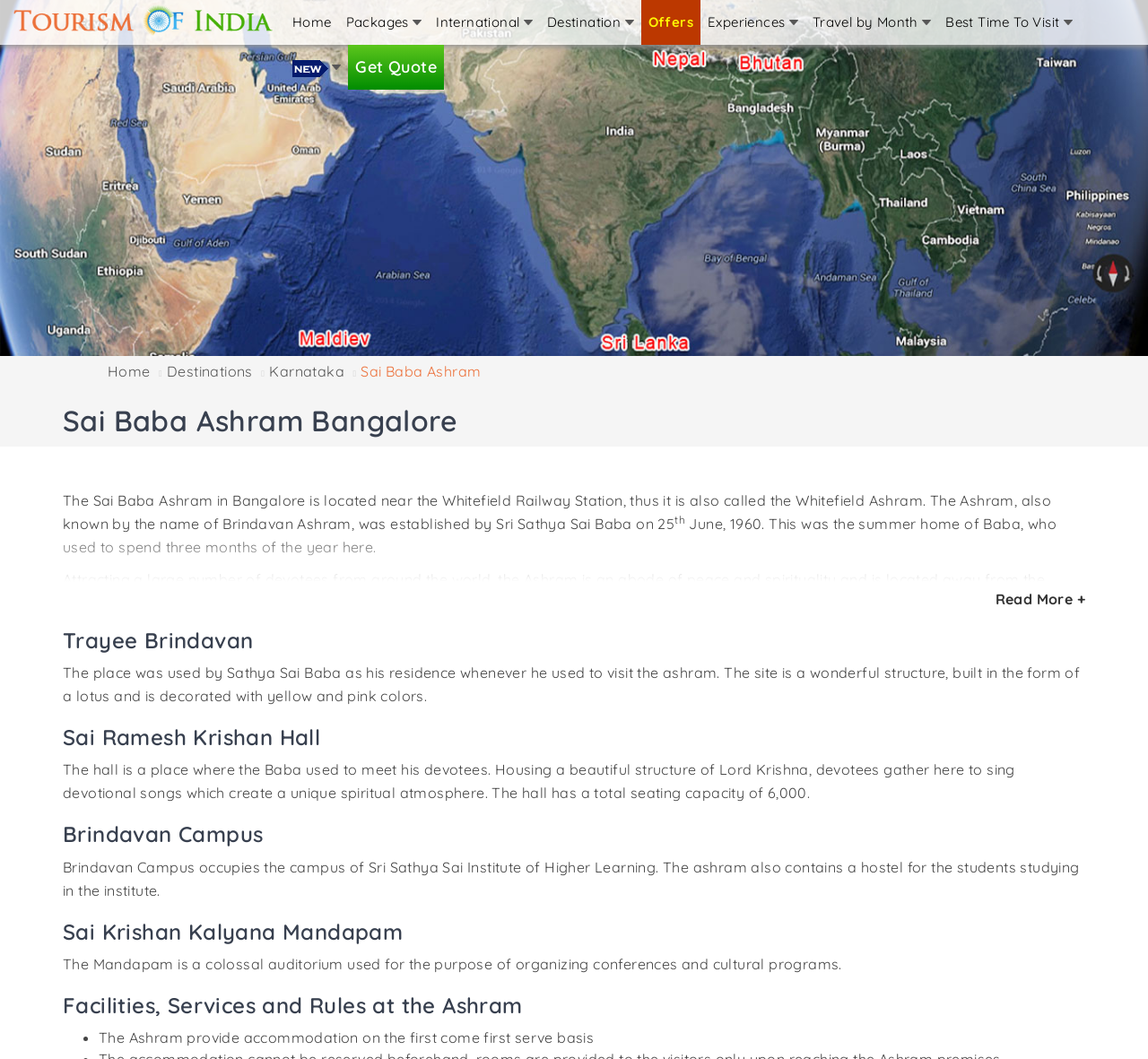Please identify the coordinates of the bounding box that should be clicked to fulfill this instruction: "Read more about Sai Baba Ashram".

[0.867, 0.557, 0.945, 0.574]